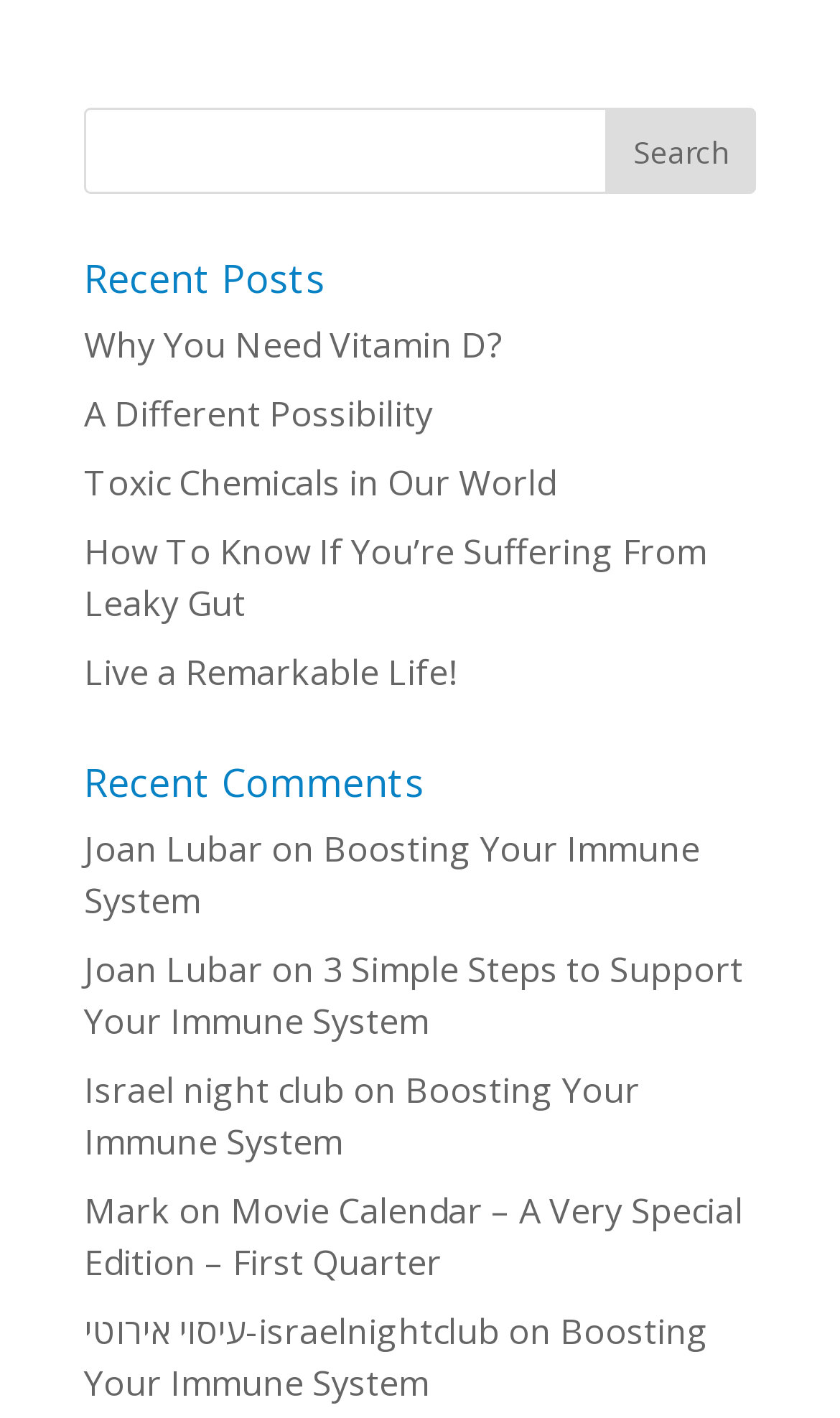Give a one-word or short phrase answer to the question: 
How many search buttons are there?

1